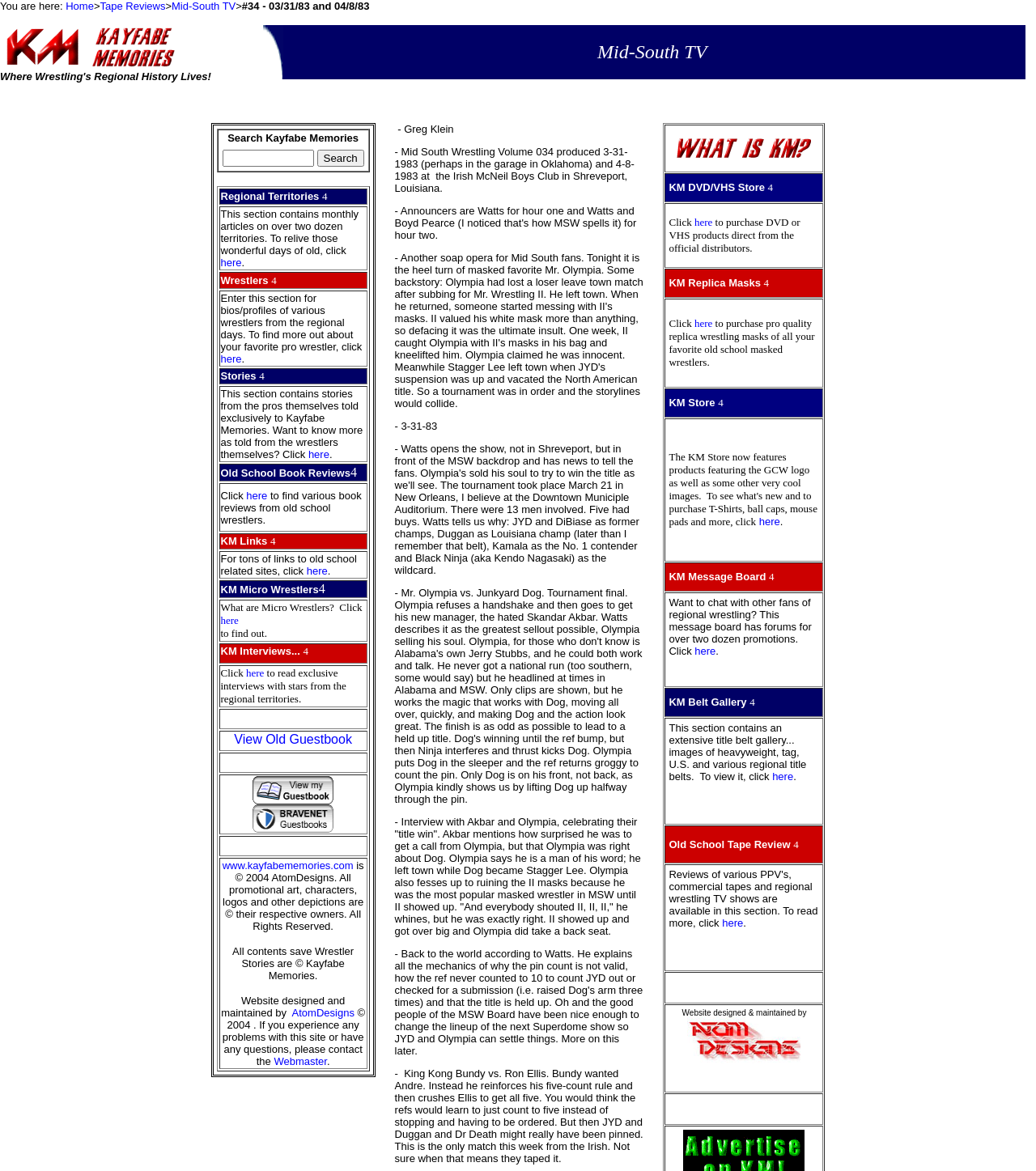How many sections are there in the main content area?
From the screenshot, provide a brief answer in one word or phrase.

7